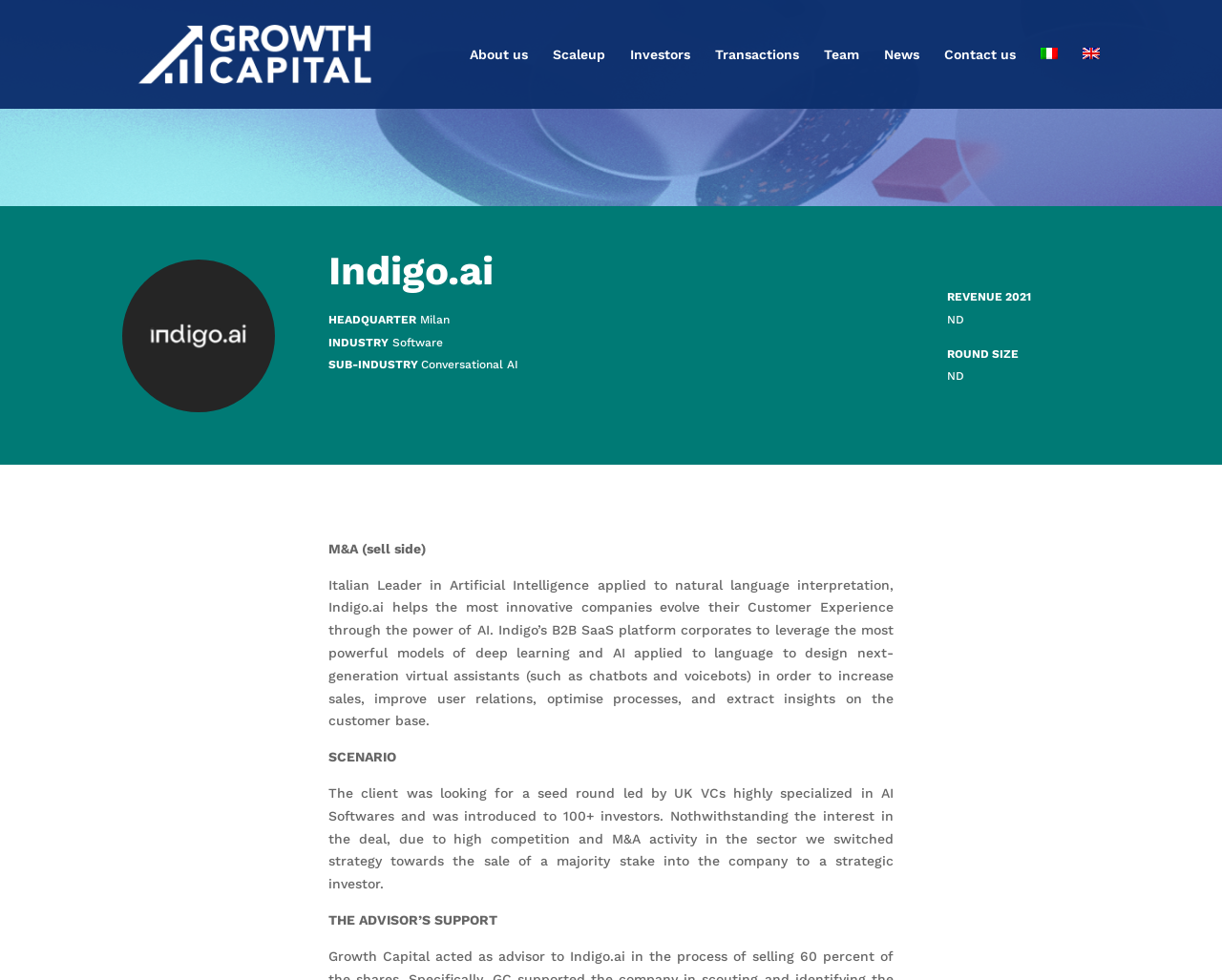What is the company's industry?
Give a single word or phrase answer based on the content of the image.

Software